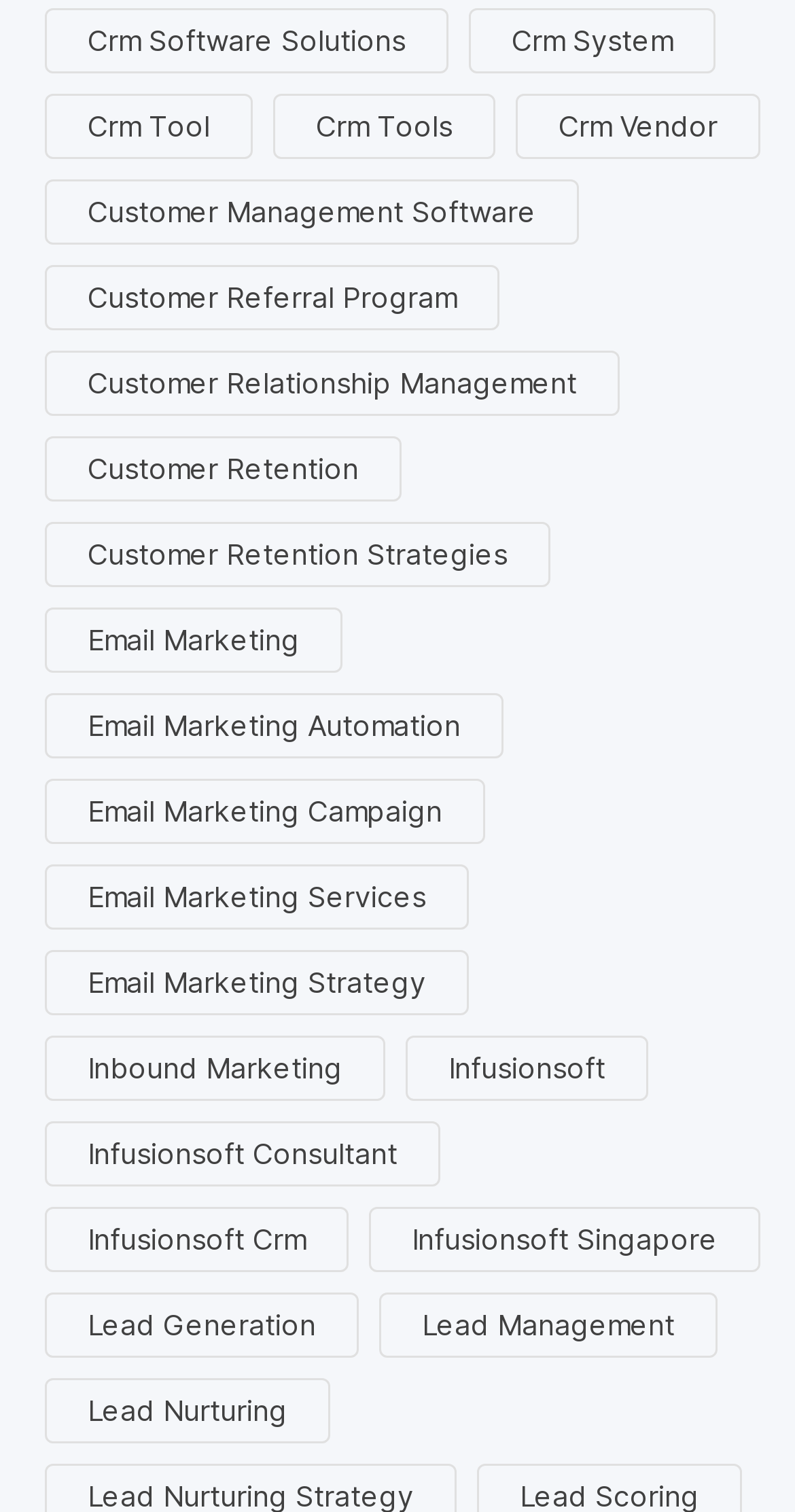Using floating point numbers between 0 and 1, provide the bounding box coordinates in the format (top-left x, top-left y, bottom-right x, bottom-right y). Locate the UI element described here: Pure Country Motors

None